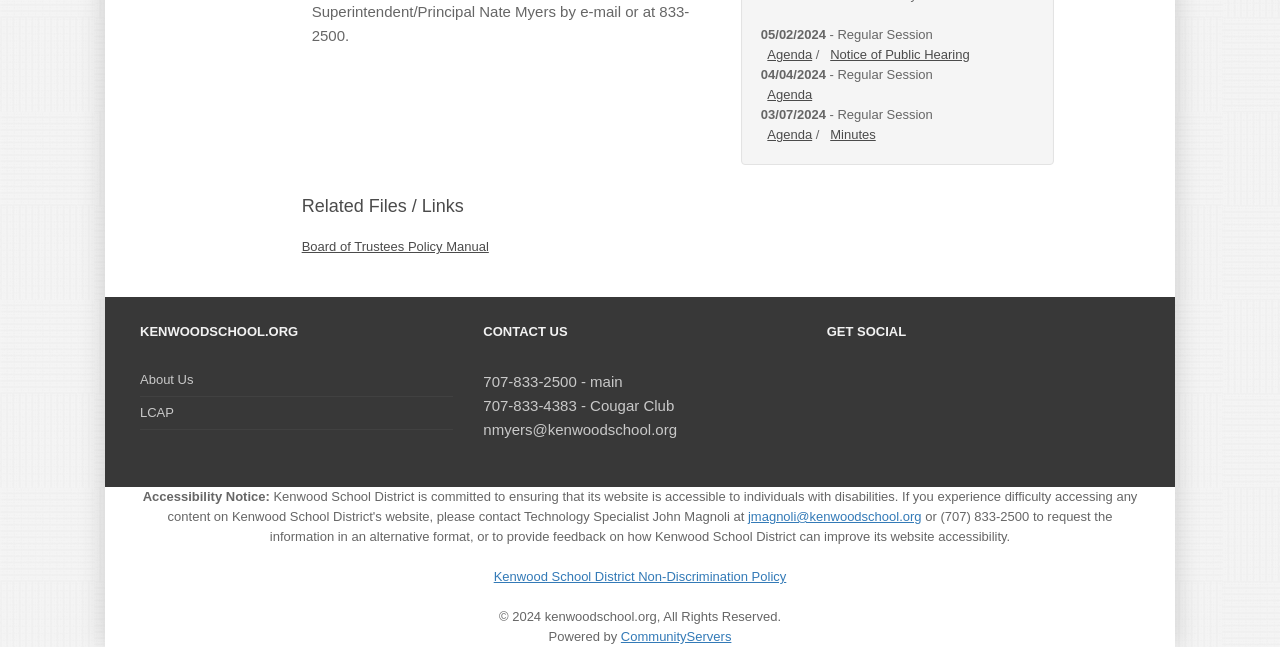Using the element description provided, determine the bounding box coordinates in the format (top-left x, top-left y, bottom-right x, bottom-right y). Ensure that all values are floating point numbers between 0 and 1. Element description: Board of Trustees Policy Manual

[0.236, 0.369, 0.382, 0.393]